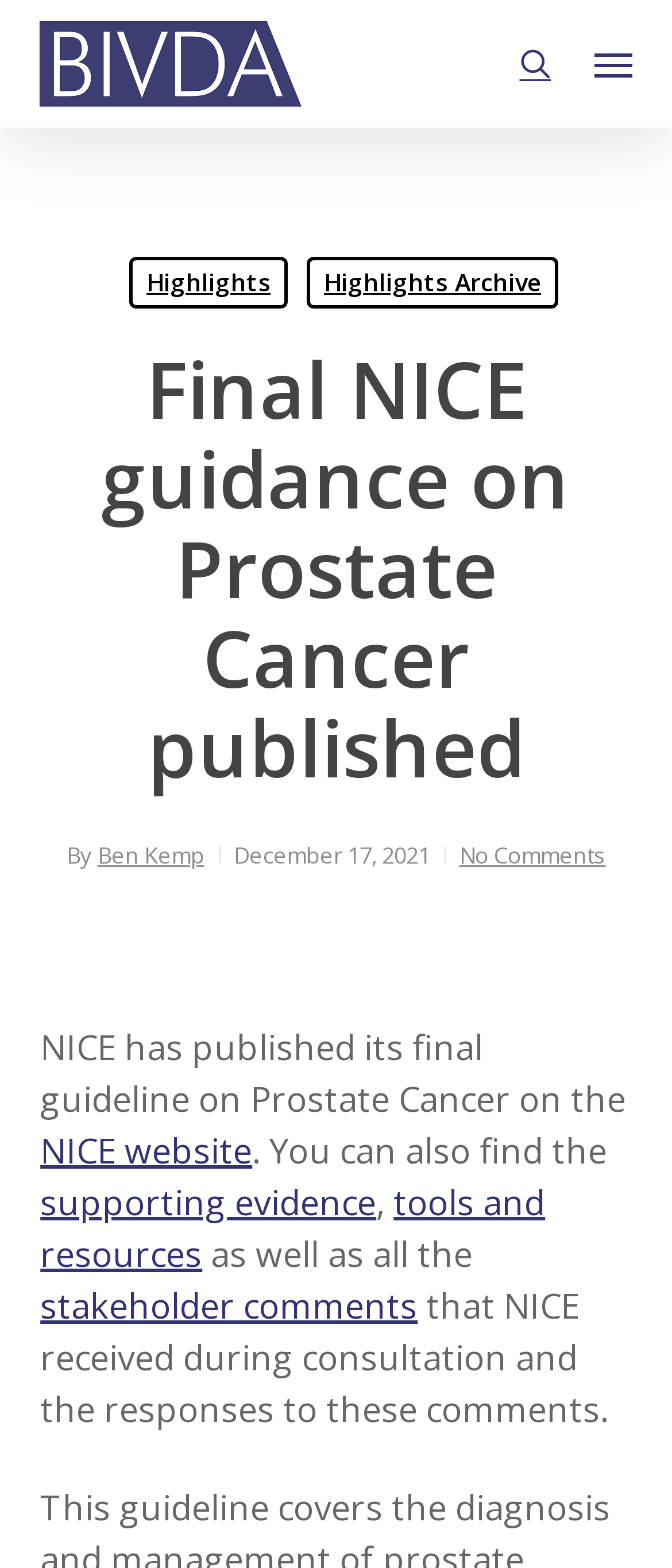Please provide a detailed answer to the question below by examining the image:
Who is the author of the article?

The author of the article can be found by looking at the 'By' section, which is located below the main heading. The text 'By' is followed by a link with the text 'Ben Kemp', indicating that Ben Kemp is the author of the article.